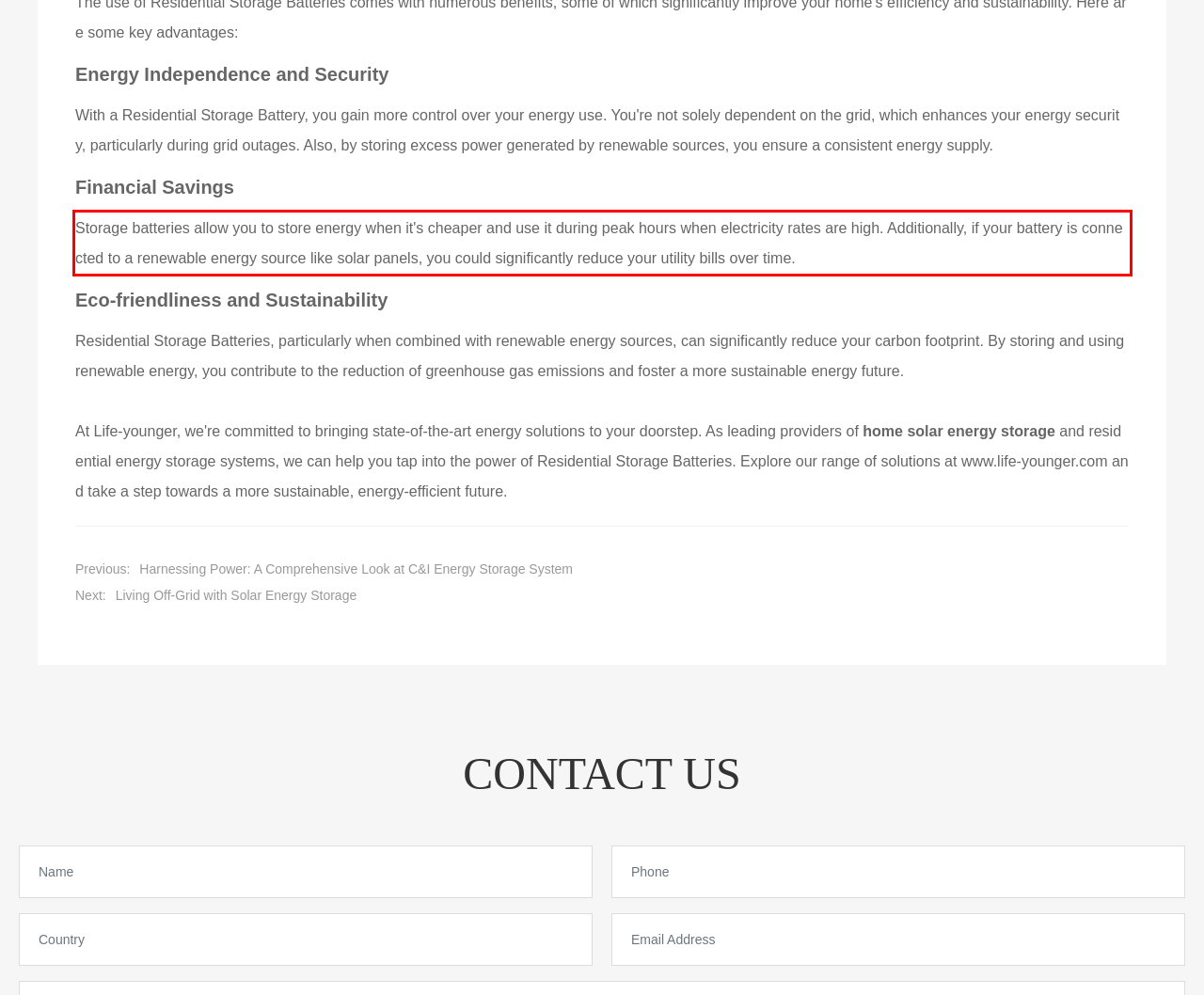Using OCR, extract the text content found within the red bounding box in the given webpage screenshot.

Storage batteries allow you to store energy when it's cheaper and use it during peak hours when electricity rates are high. Additionally, if your battery is connected to a renewable energy source like solar panels, you could significantly reduce your utility bills over time.